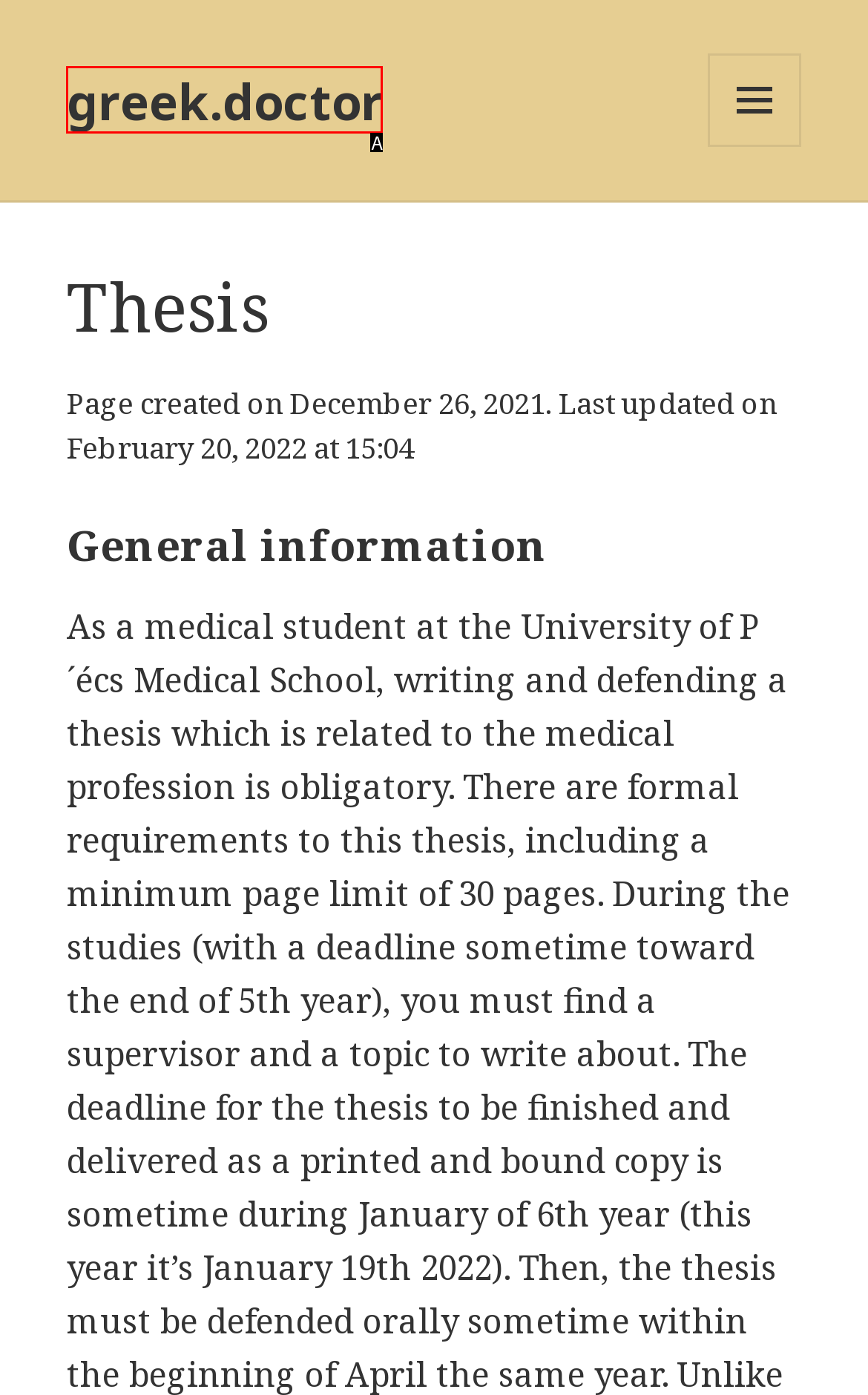Find the option that matches this description: greek.doctor
Provide the matching option's letter directly.

A